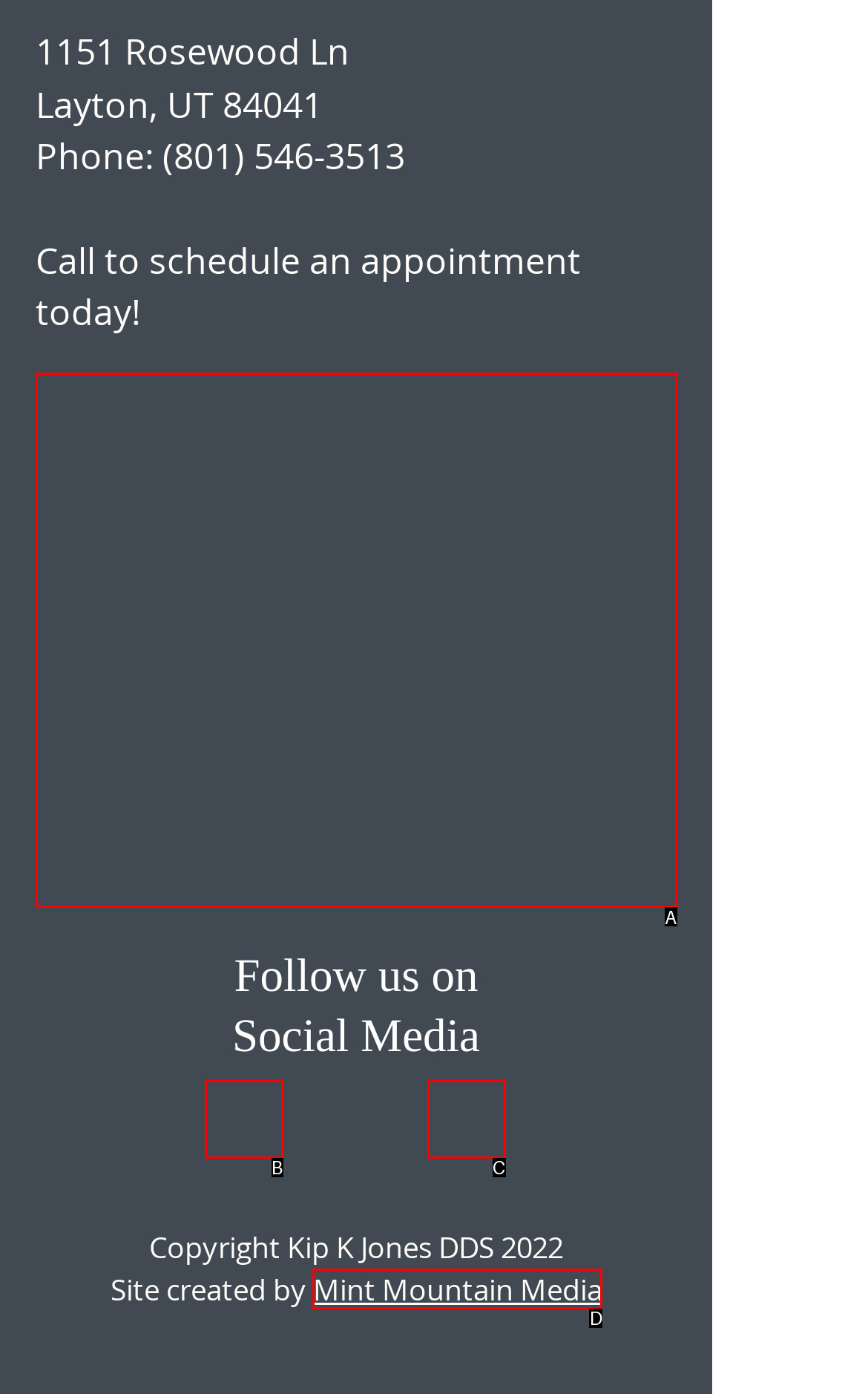Tell me which one HTML element best matches the description: parent_node: Our teamwork makes Answer with the option's letter from the given choices directly.

A